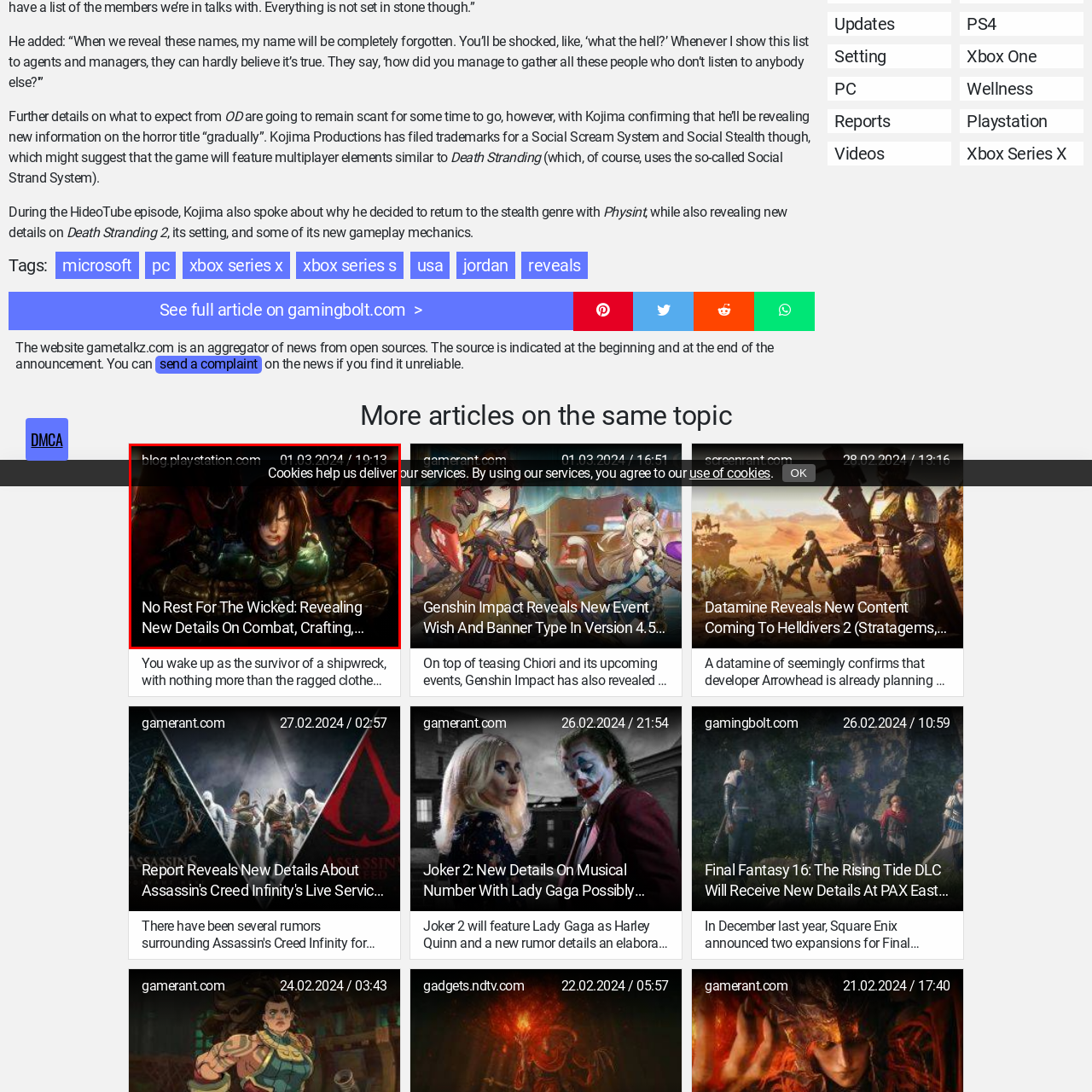Look closely at the image surrounded by the red box, What is the focus of the article? Give your answer as a single word or phrase.

Gameplay elements